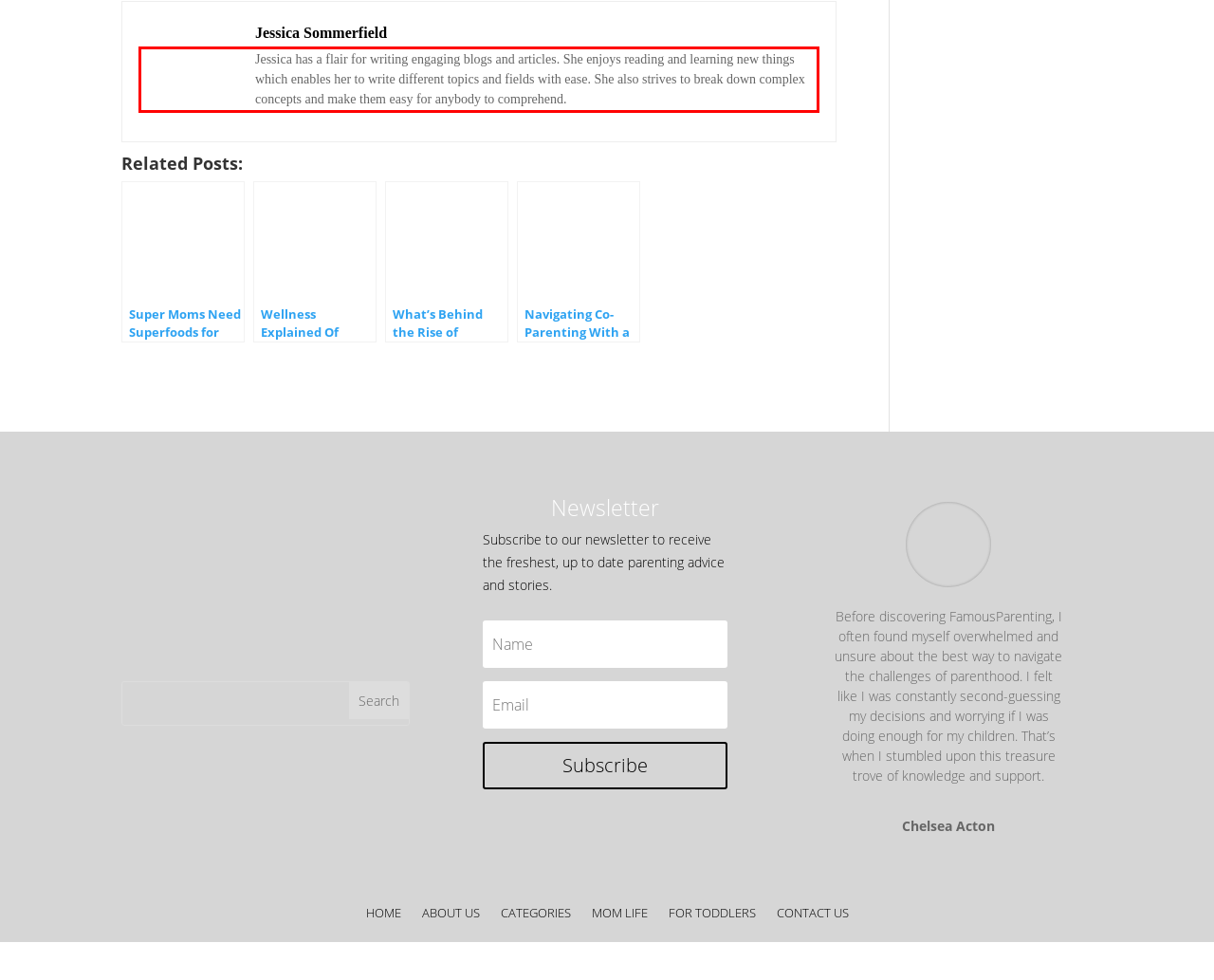Inspect the webpage screenshot that has a red bounding box and use OCR technology to read and display the text inside the red bounding box.

Jessica has a flair for writing engaging blogs and articles. She enjoys reading and learning new things which enables her to write different topics and fields with ease. She also strives to break down complex concepts and make them easy for anybody to comprehend.